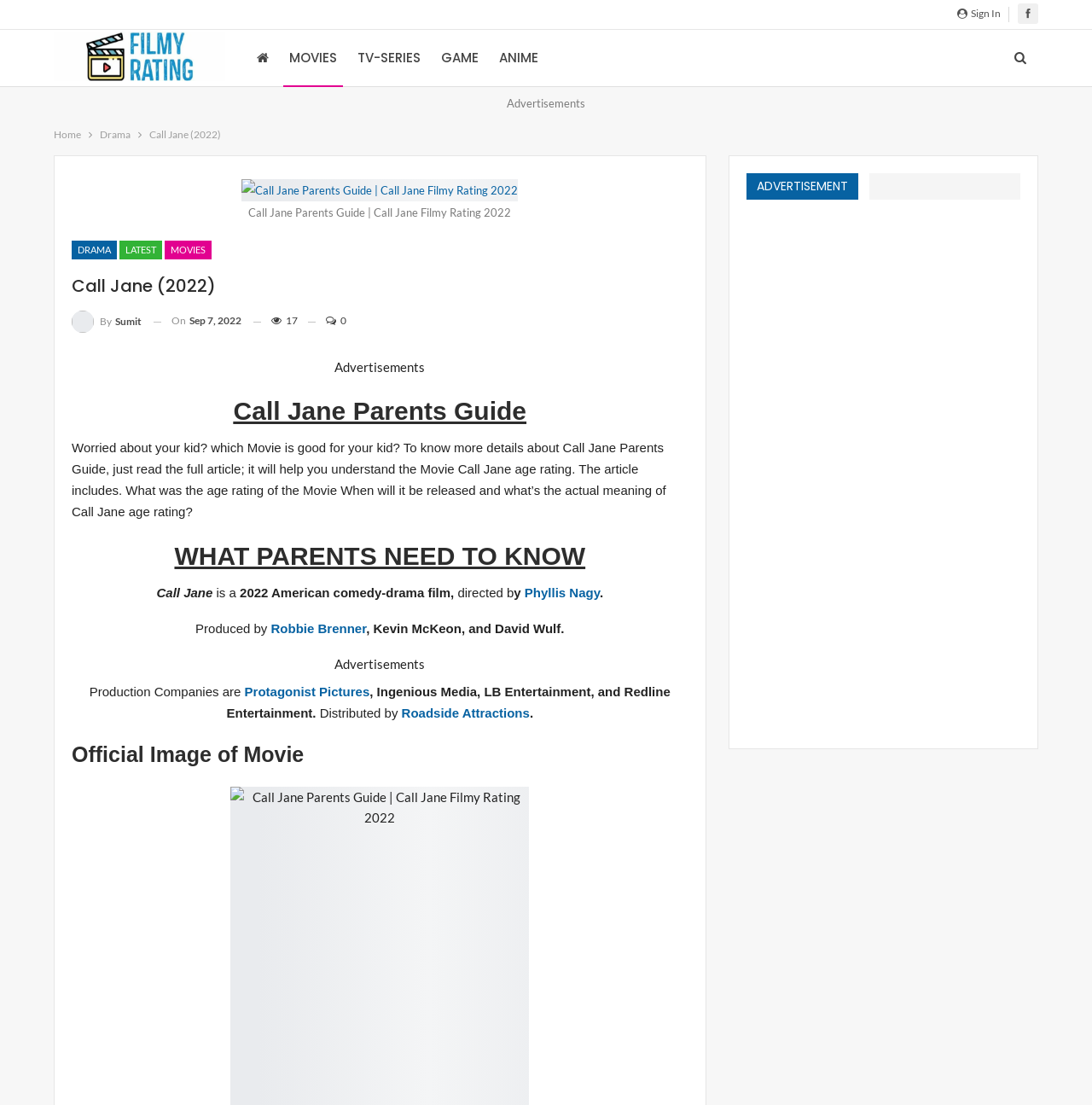Provide a short answer using a single word or phrase for the following question: 
What is the production company of the movie Call Jane?

Protagonist Pictures